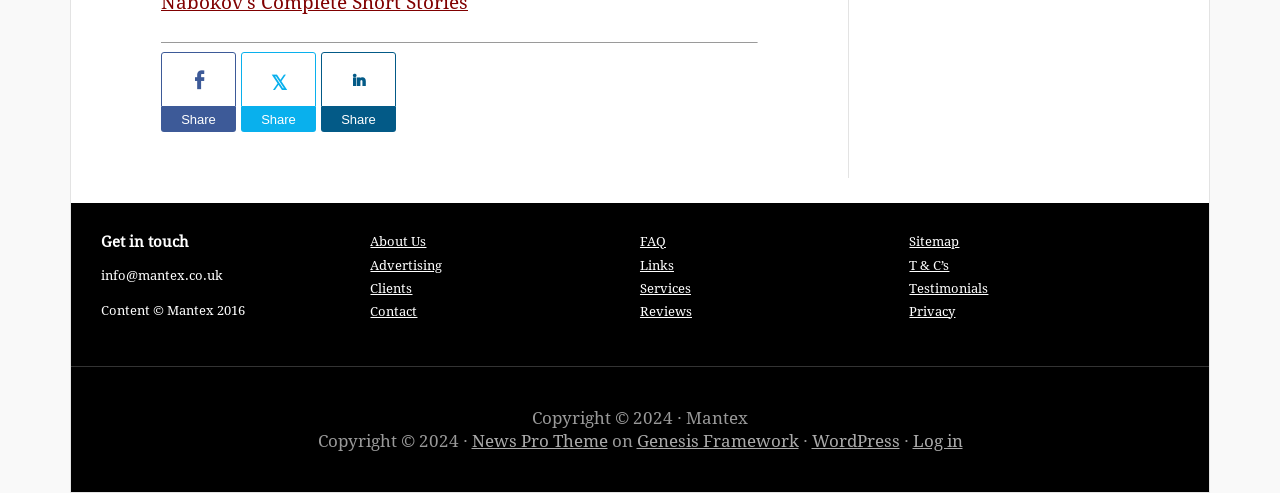Determine the bounding box coordinates for the HTML element mentioned in the following description: "T & C’s". The coordinates should be a list of four floats ranging from 0 to 1, represented as [left, top, right, bottom].

[0.711, 0.522, 0.742, 0.553]